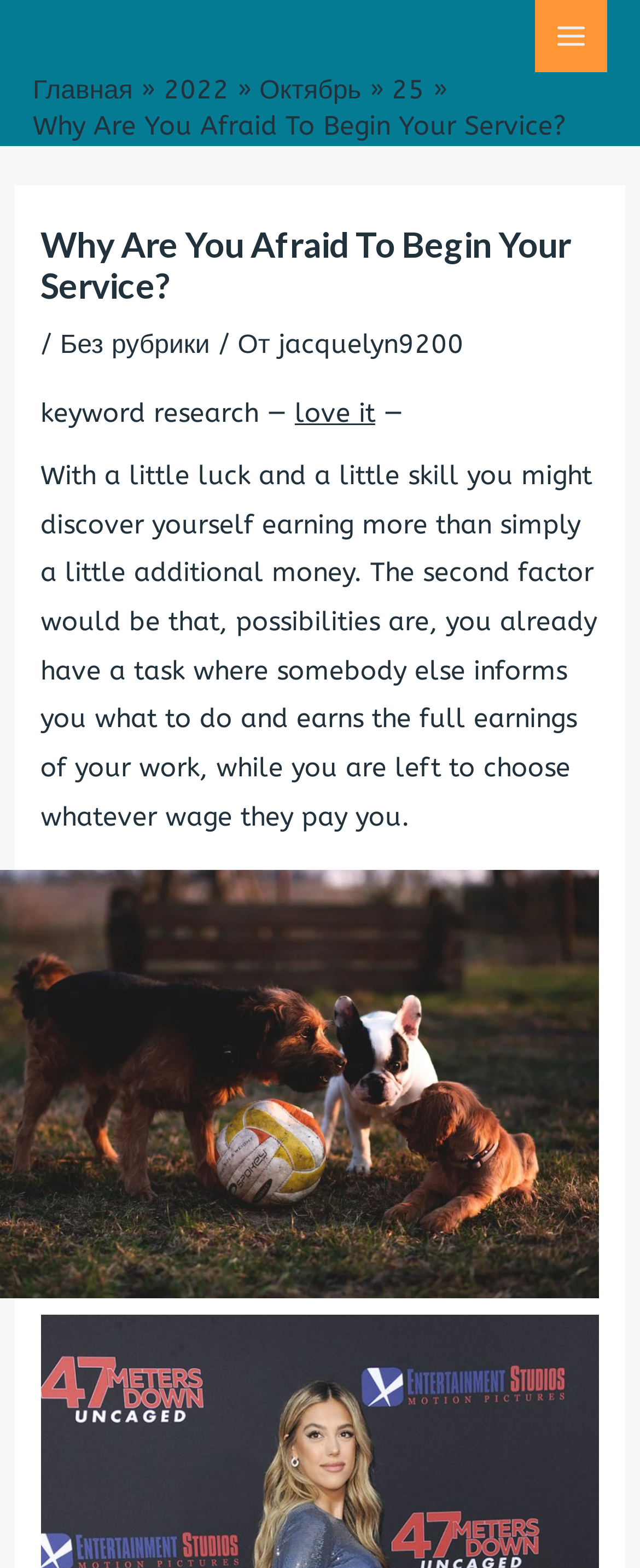What is the main menu button's text?
Using the image, respond with a single word or phrase.

MAIN MENU